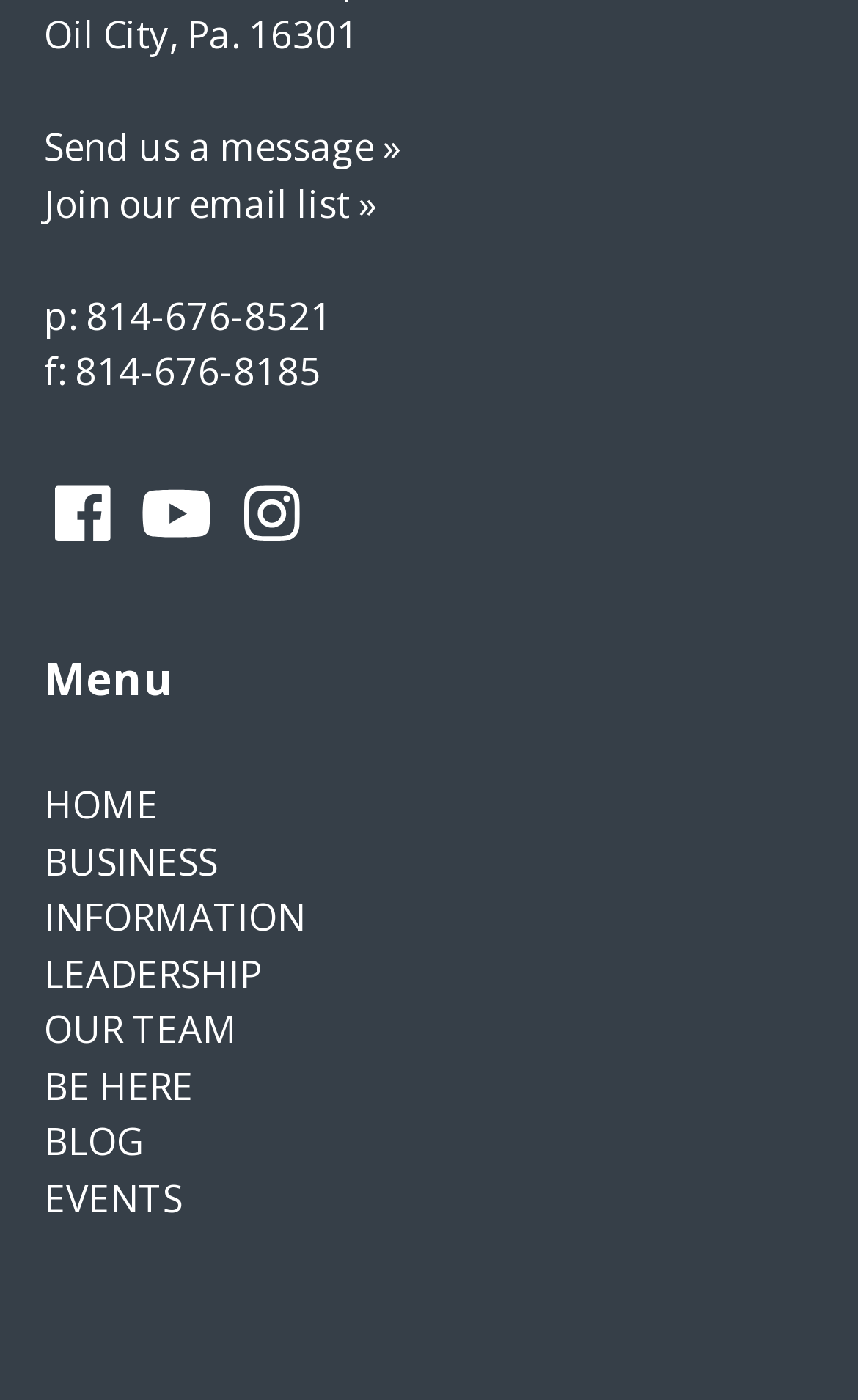Using the webpage screenshot, find the UI element described by p: 814-676-8521. Provide the bounding box coordinates in the format (top-left x, top-left y, bottom-right x, bottom-right y), ensuring all values are floating point numbers between 0 and 1.

[0.051, 0.207, 0.387, 0.243]